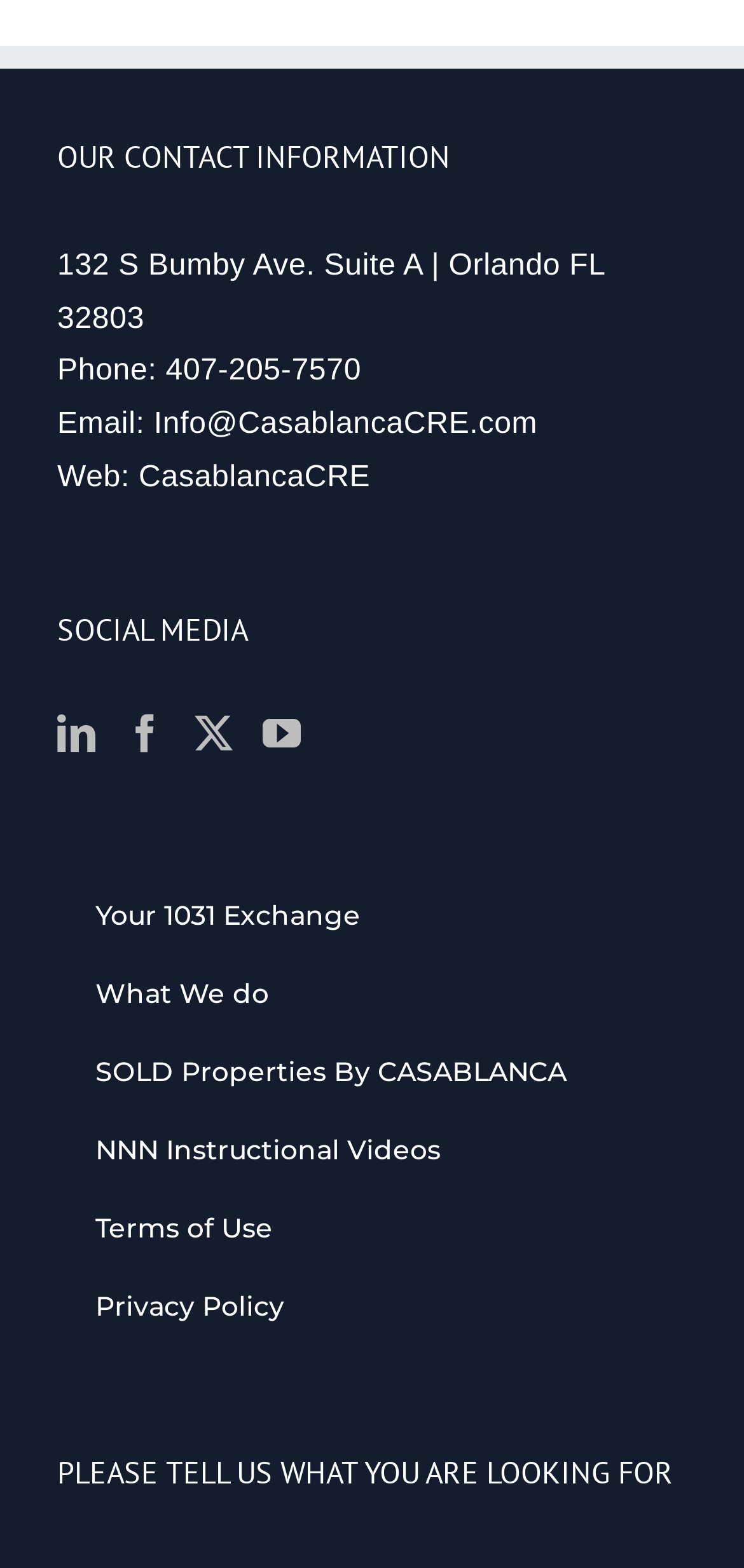Locate the bounding box coordinates of the element that should be clicked to execute the following instruction: "View contact phone number".

[0.223, 0.227, 0.486, 0.247]